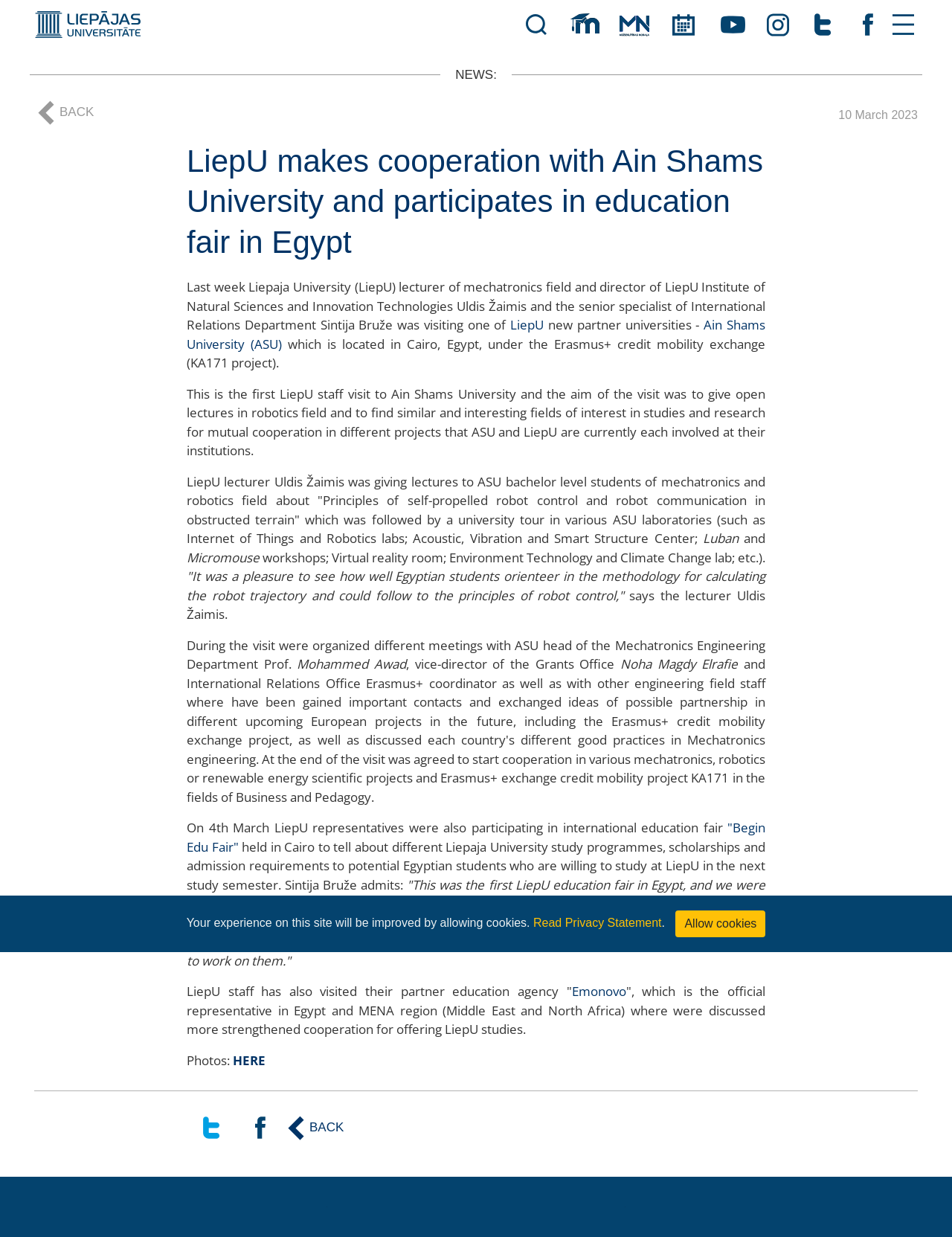What is the name of the lecturer who gave open lectures in robotics field?
Based on the visual information, provide a detailed and comprehensive answer.

The name of the lecturer can be found in the StaticText 'says the lecturer Uldis Žaimis.' which is located in the article section of the webpage.